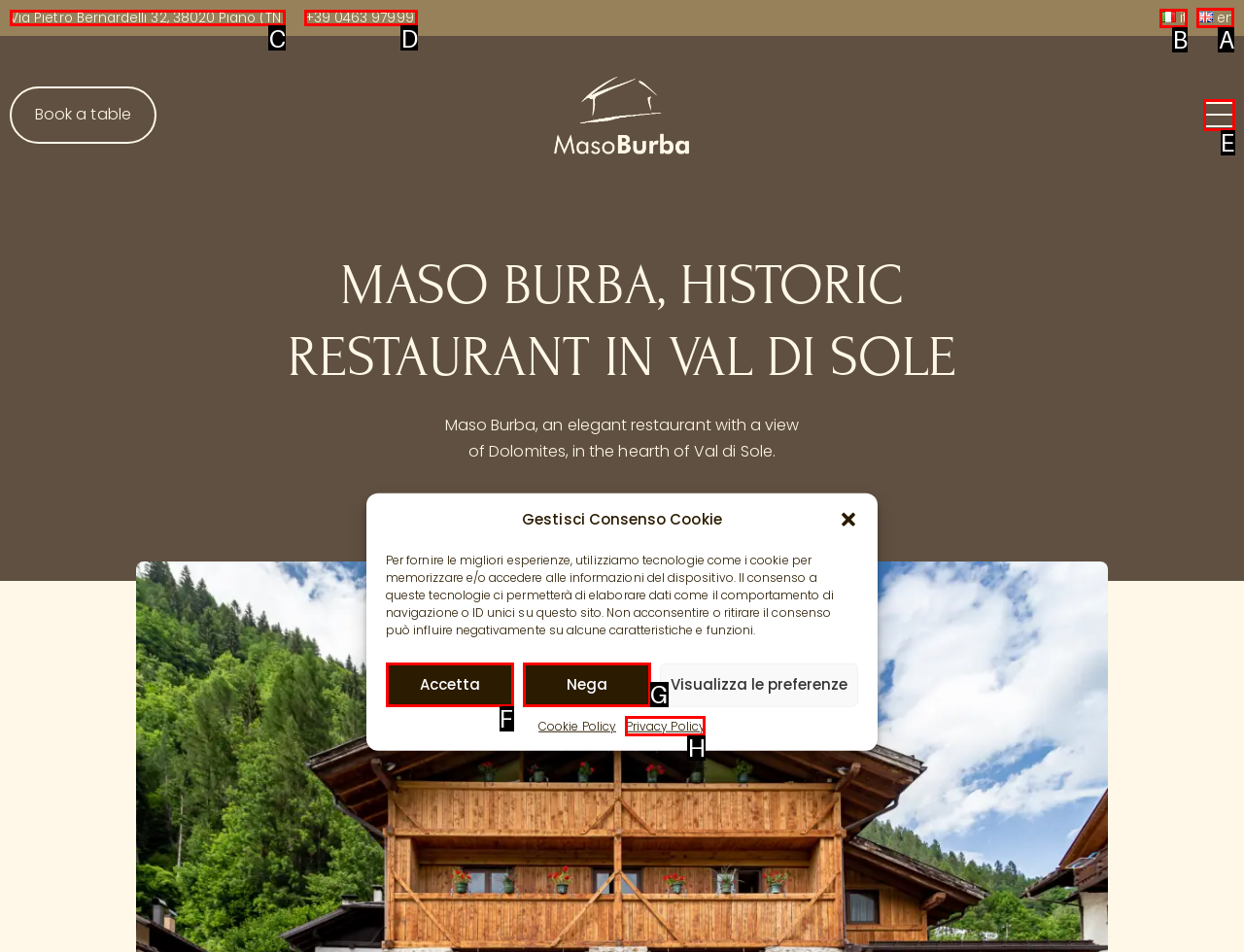Determine which HTML element to click to execute the following task: Switch to English Answer with the letter of the selected option.

A